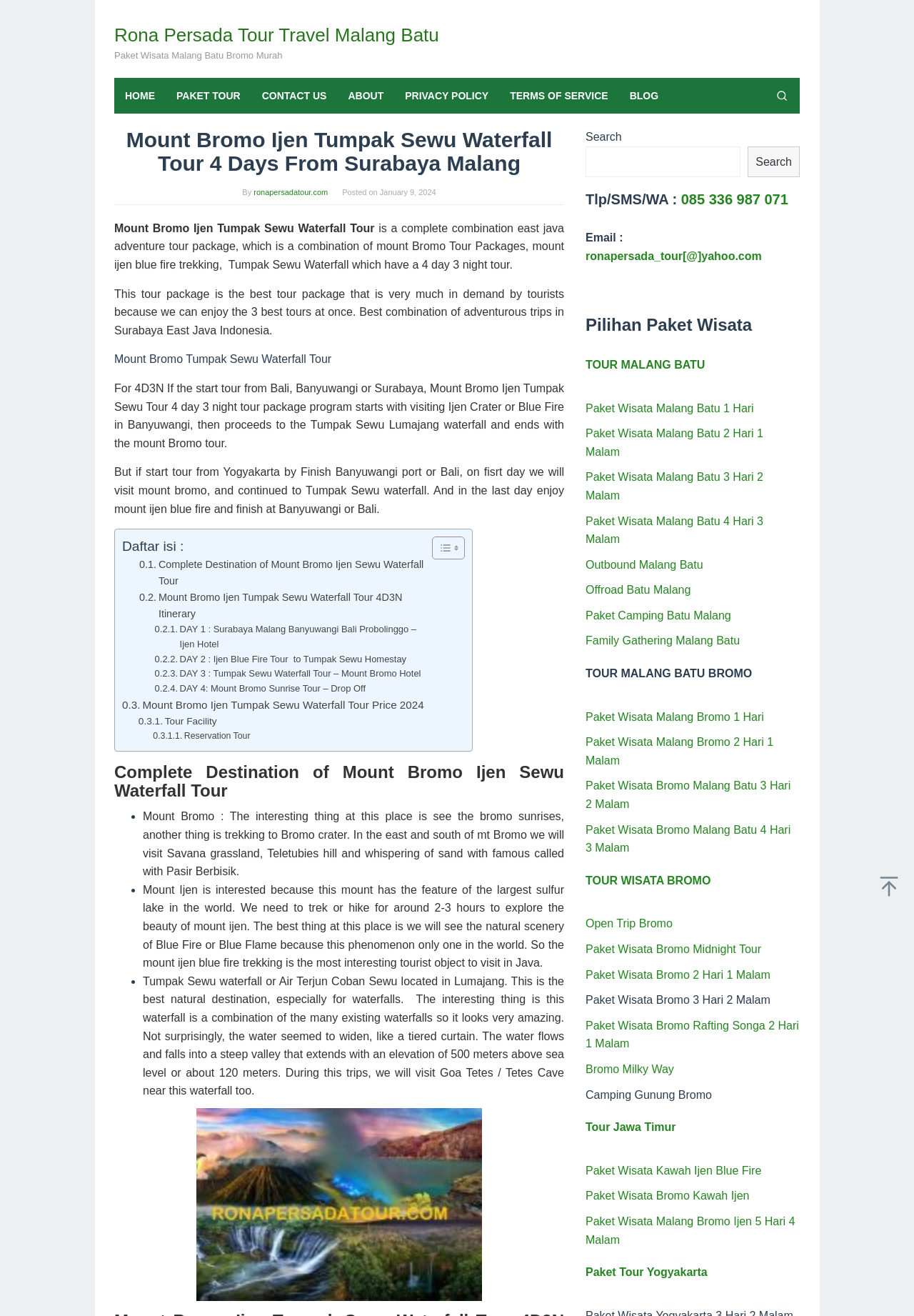Provide a brief response to the question below using a single word or phrase: 
How many days is the tour package?

4 days